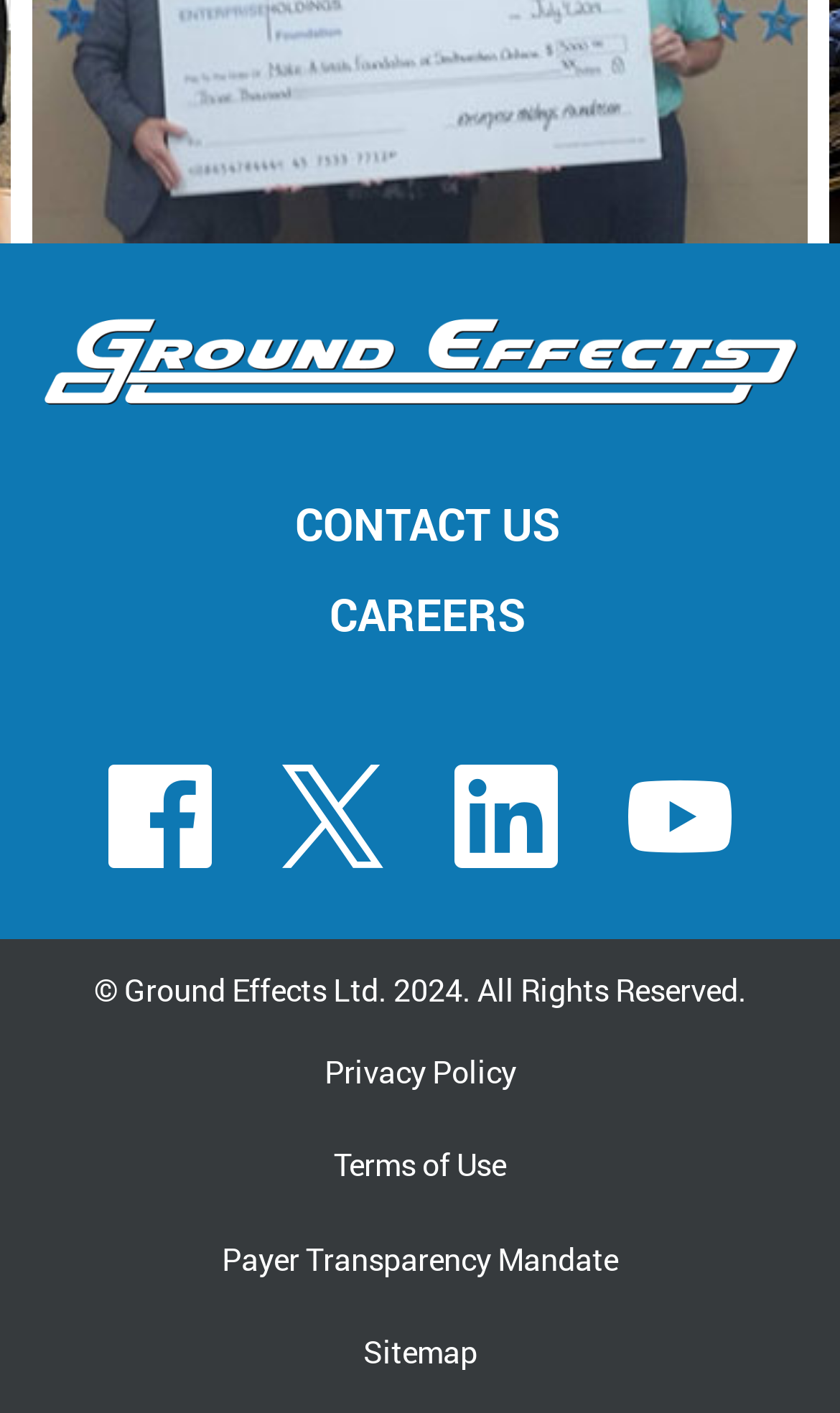What is the company name?
Using the image, respond with a single word or phrase.

Ground Effects Ltd.